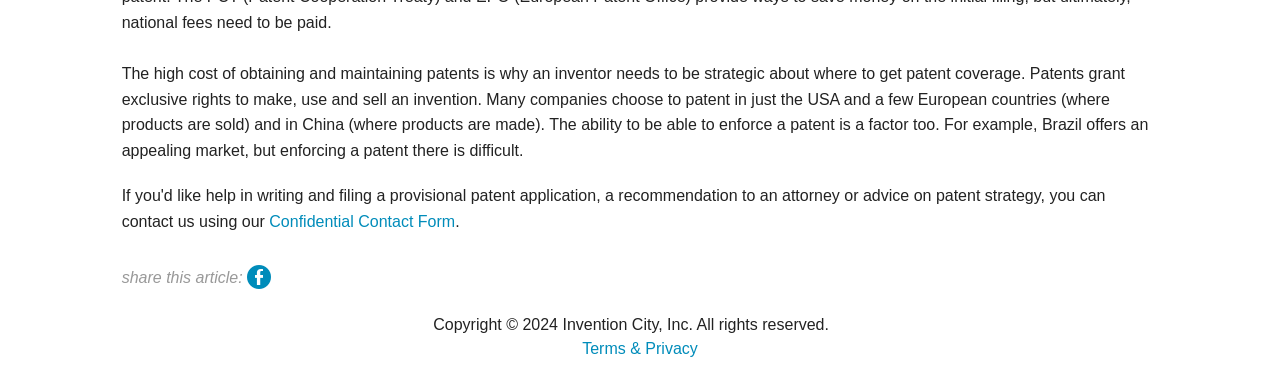Determine the bounding box for the described UI element: "Confidential Contact Form".

[0.21, 0.553, 0.356, 0.597]